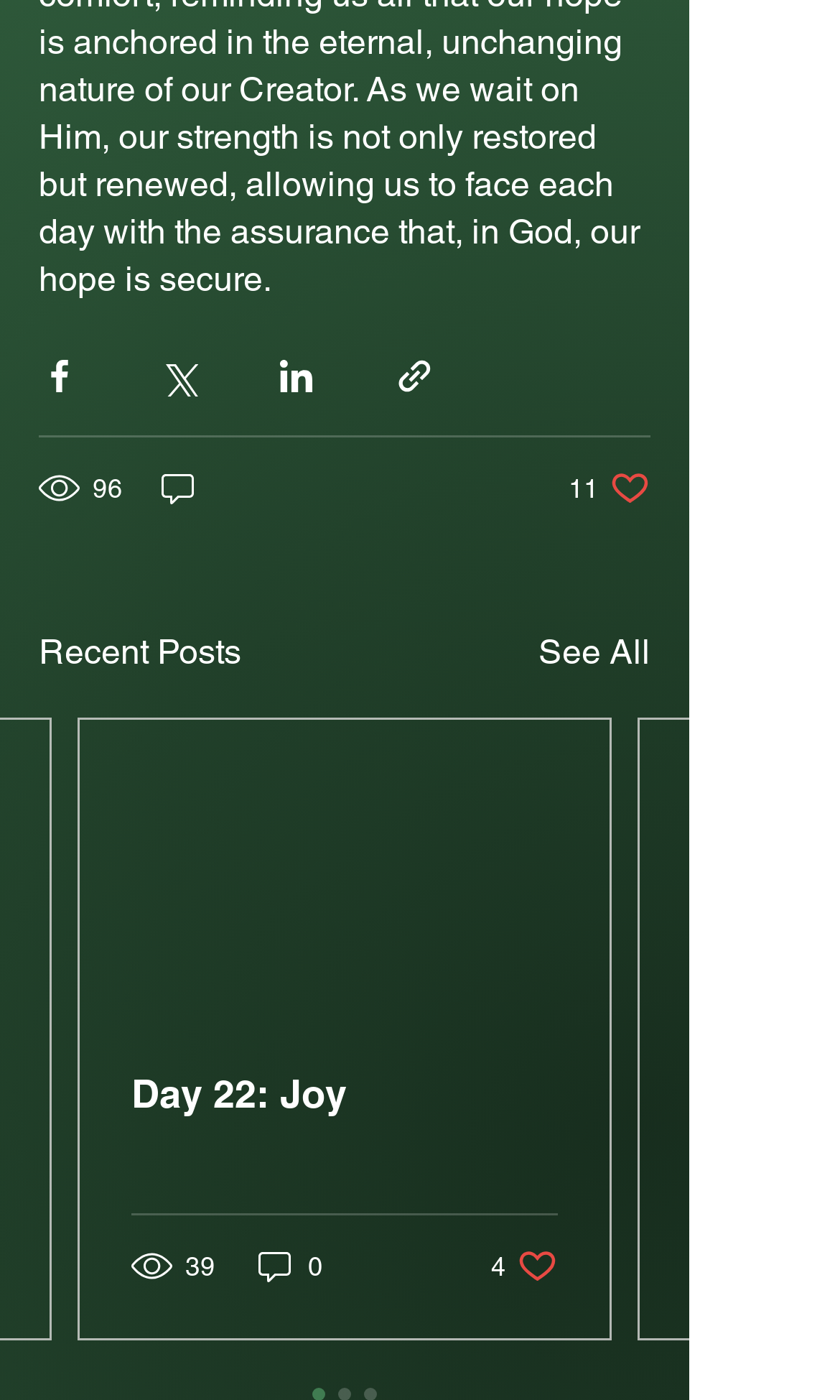What is the number of views for the first post?
We need a detailed and exhaustive answer to the question. Please elaborate.

I looked at the text next to the 'views' label and found that the first post has 96 views.